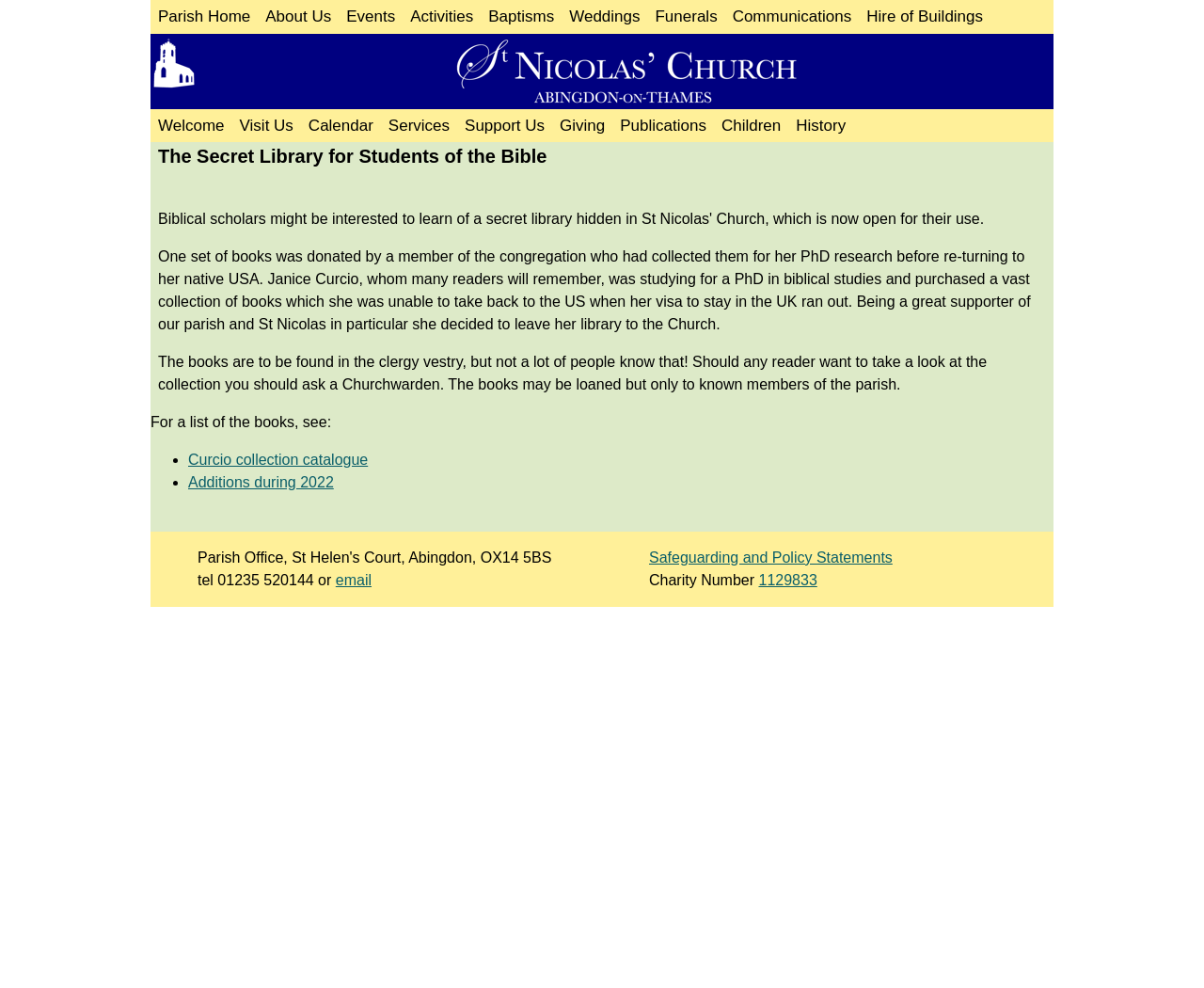How can one access the book collection?
Please look at the screenshot and answer in one word or a short phrase.

Ask a Churchwarden